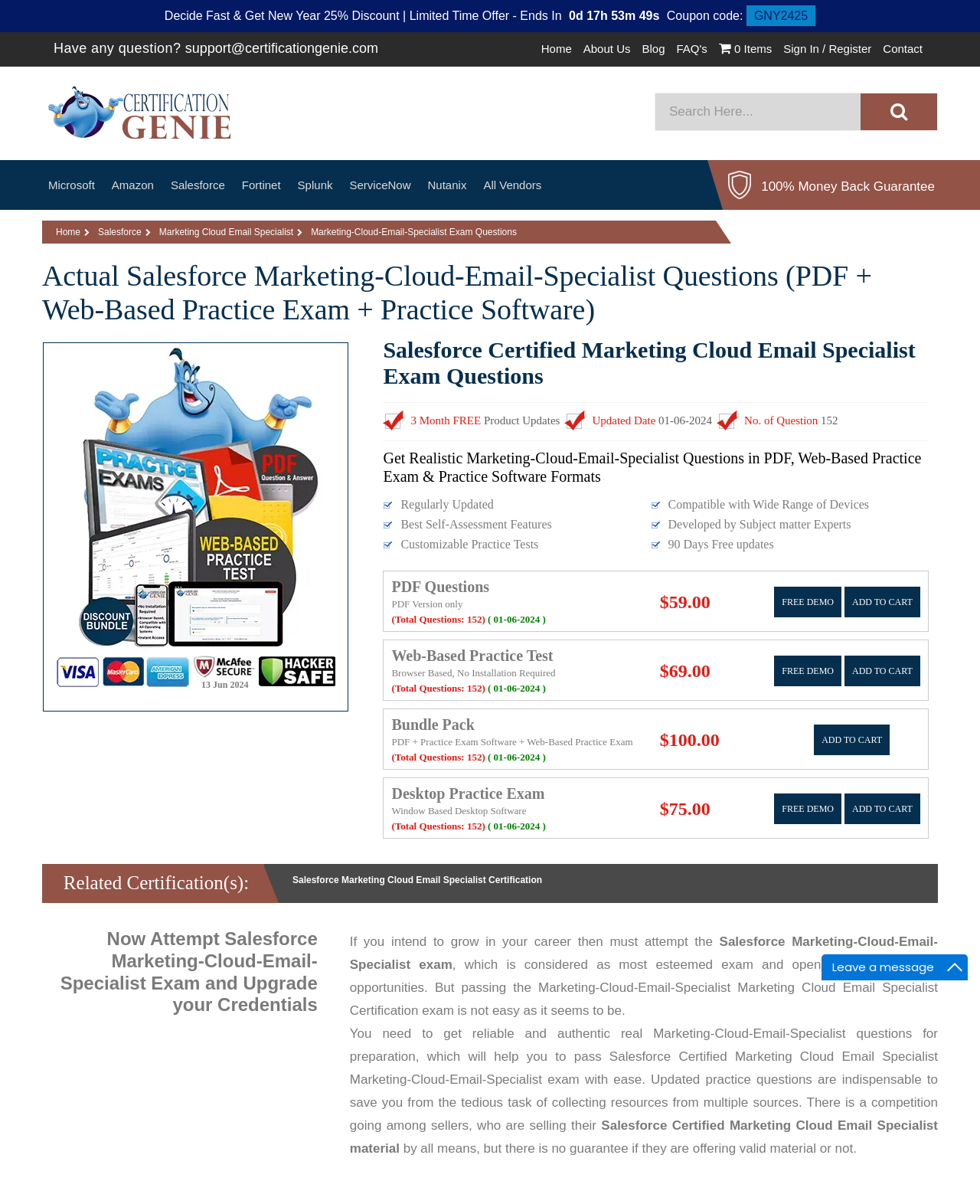Can you find the bounding box coordinates for the UI element given this description: "Affiliate Program"? Provide the coordinates as four float numbers between 0 and 1: [left, top, right, bottom].

None